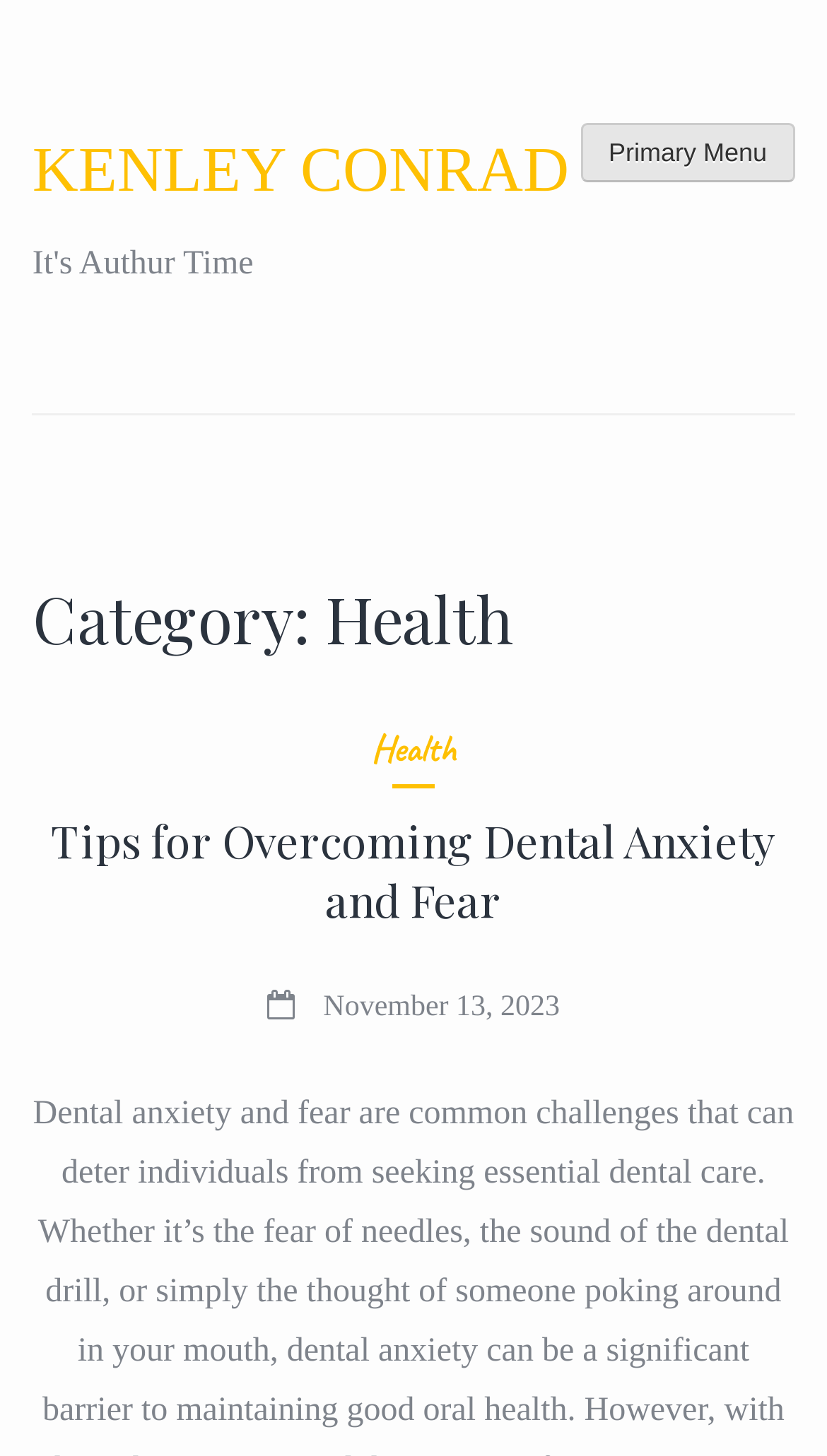Is the primary menu expanded?
Answer the question with a detailed explanation, including all necessary information.

I determined the state of the primary menu by examining the button element 'Primary Menu' which has an attribute 'expanded' set to False.